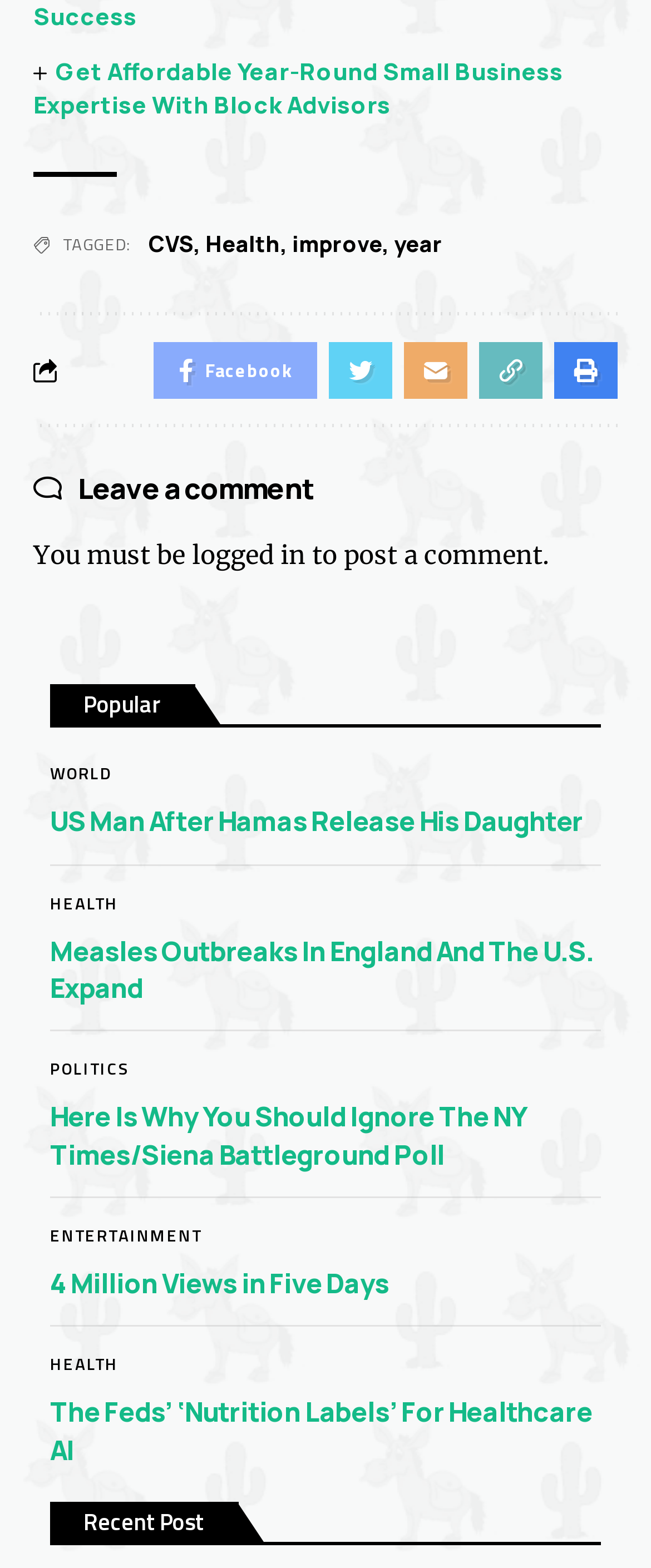Please give the bounding box coordinates of the area that should be clicked to fulfill the following instruction: "Click on the 'Facebook' link". The coordinates should be in the format of four float numbers from 0 to 1, i.e., [left, top, right, bottom].

[0.236, 0.218, 0.487, 0.254]